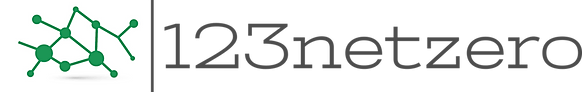What is the ultimate goal of 123 Netzero Limited's electric mobility solutions?
Based on the visual details in the image, please answer the question thoroughly.

According to the caption, 123 Netzero Limited's mission is to promote electric mobility solutions, including electric mopeds, bikes, and scooters, which ultimately contributes to a greener future, implying that this is the ultimate goal of their efforts.